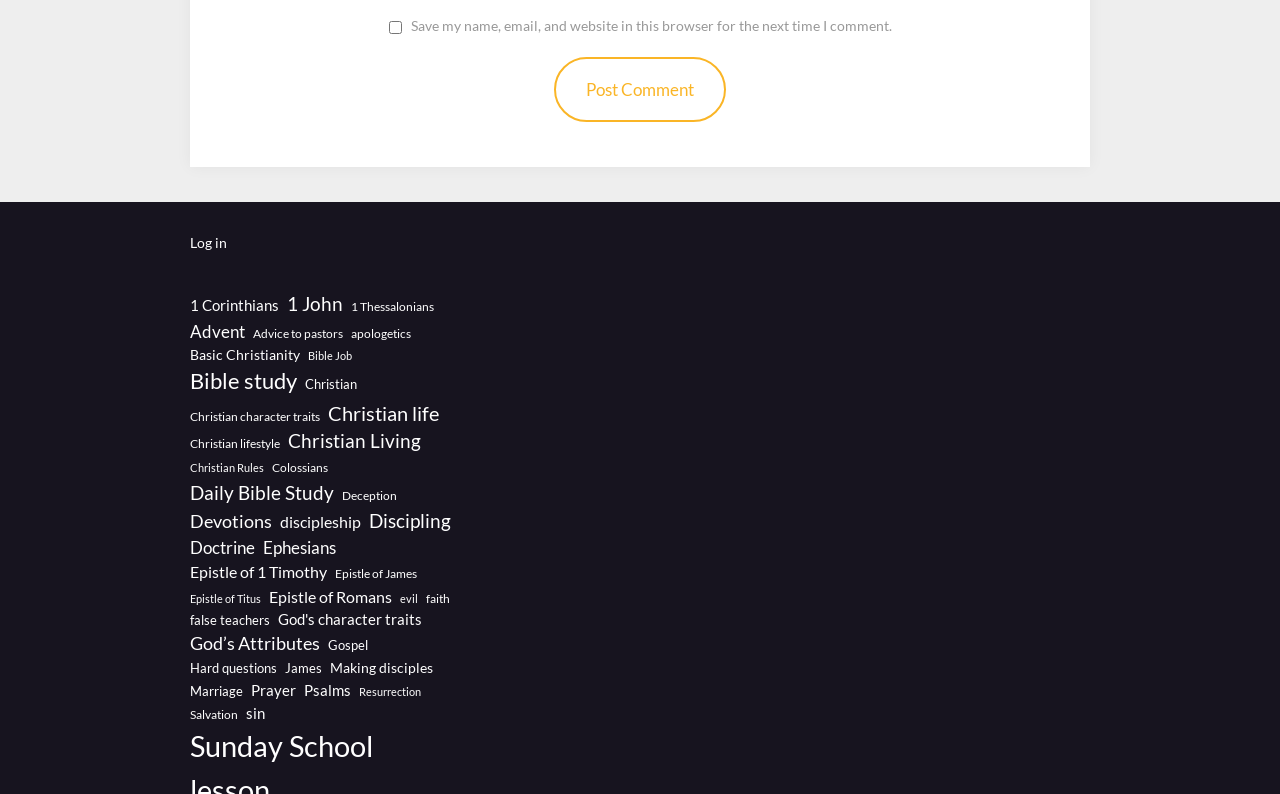How many items are in the 'Christian life' category?
Deliver a detailed and extensive answer to the question.

The link 'Christian life' has 42 items, suggesting that it is a category with a significant number of related resources or articles.